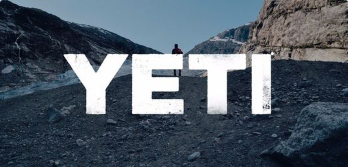Provide a brief response in the form of a single word or phrase:
What type of products does YETI design?

Outdoor products